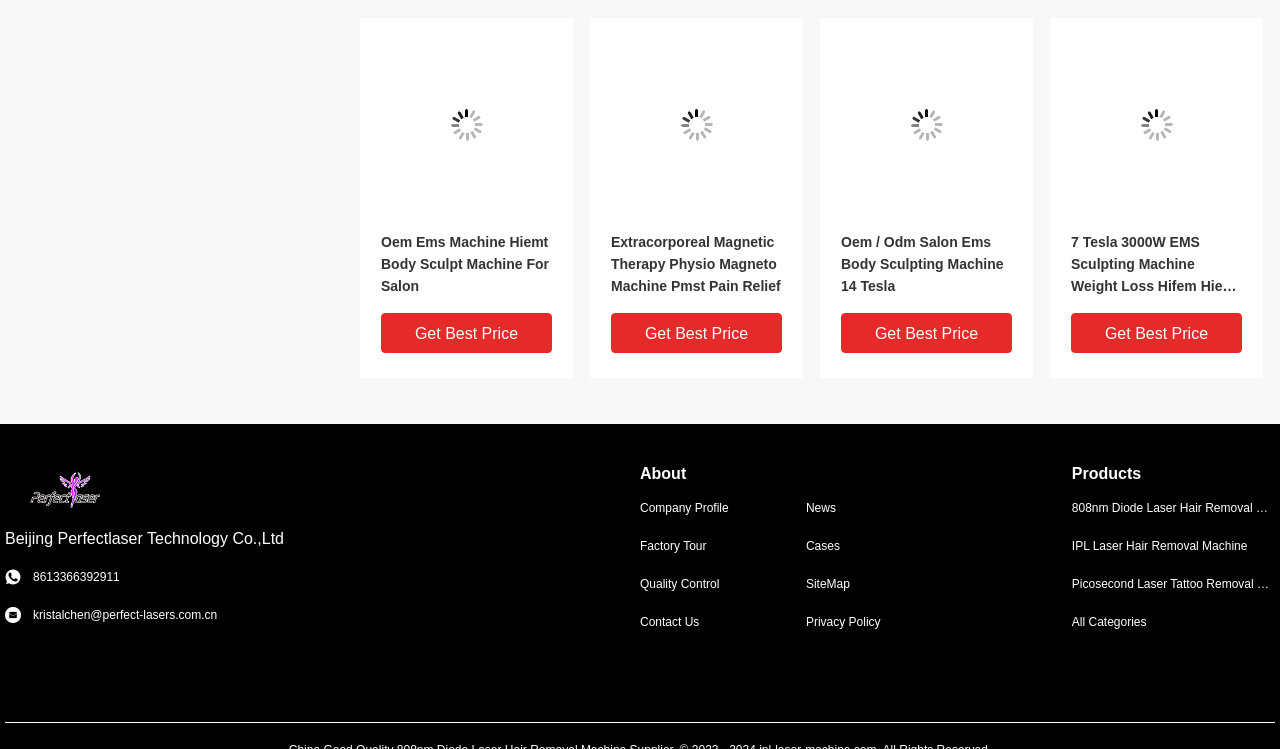Please indicate the bounding box coordinates for the clickable area to complete the following task: "Learn about the company profile". The coordinates should be specified as four float numbers between 0 and 1, i.e., [left, top, right, bottom].

[0.5, 0.666, 0.605, 0.69]